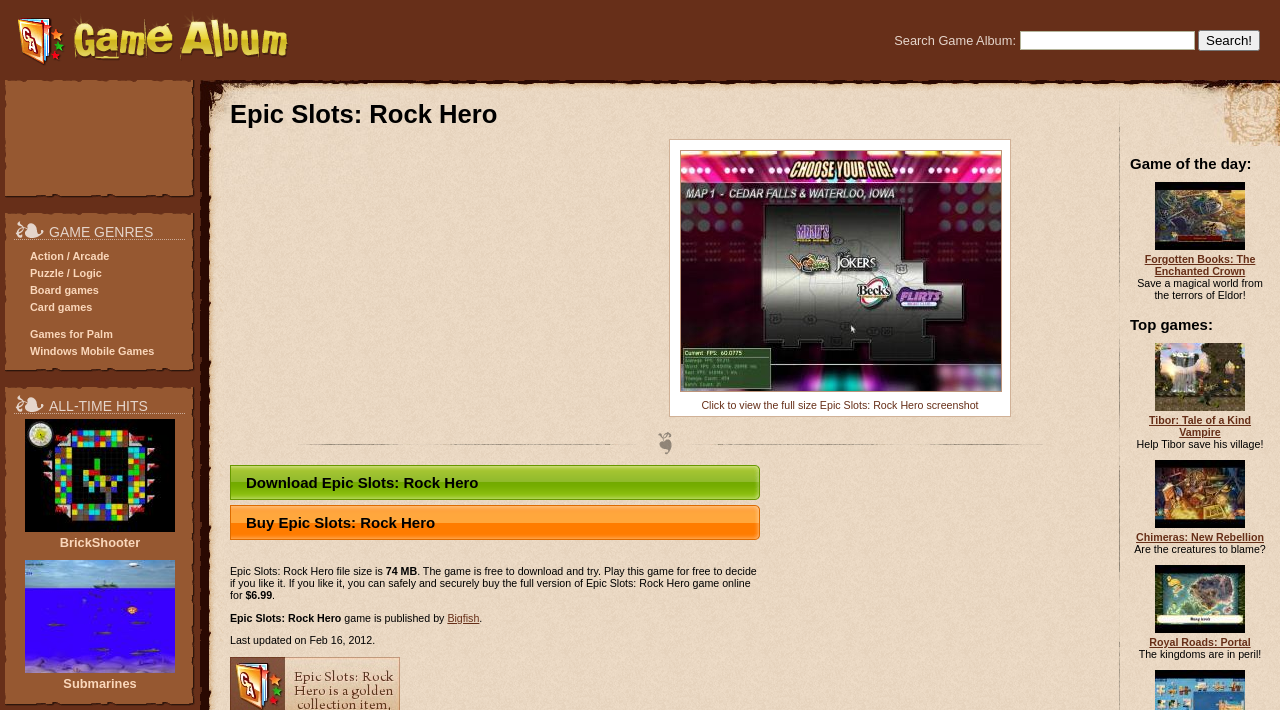Extract the primary heading text from the webpage.

Epic Slots: Rock Hero